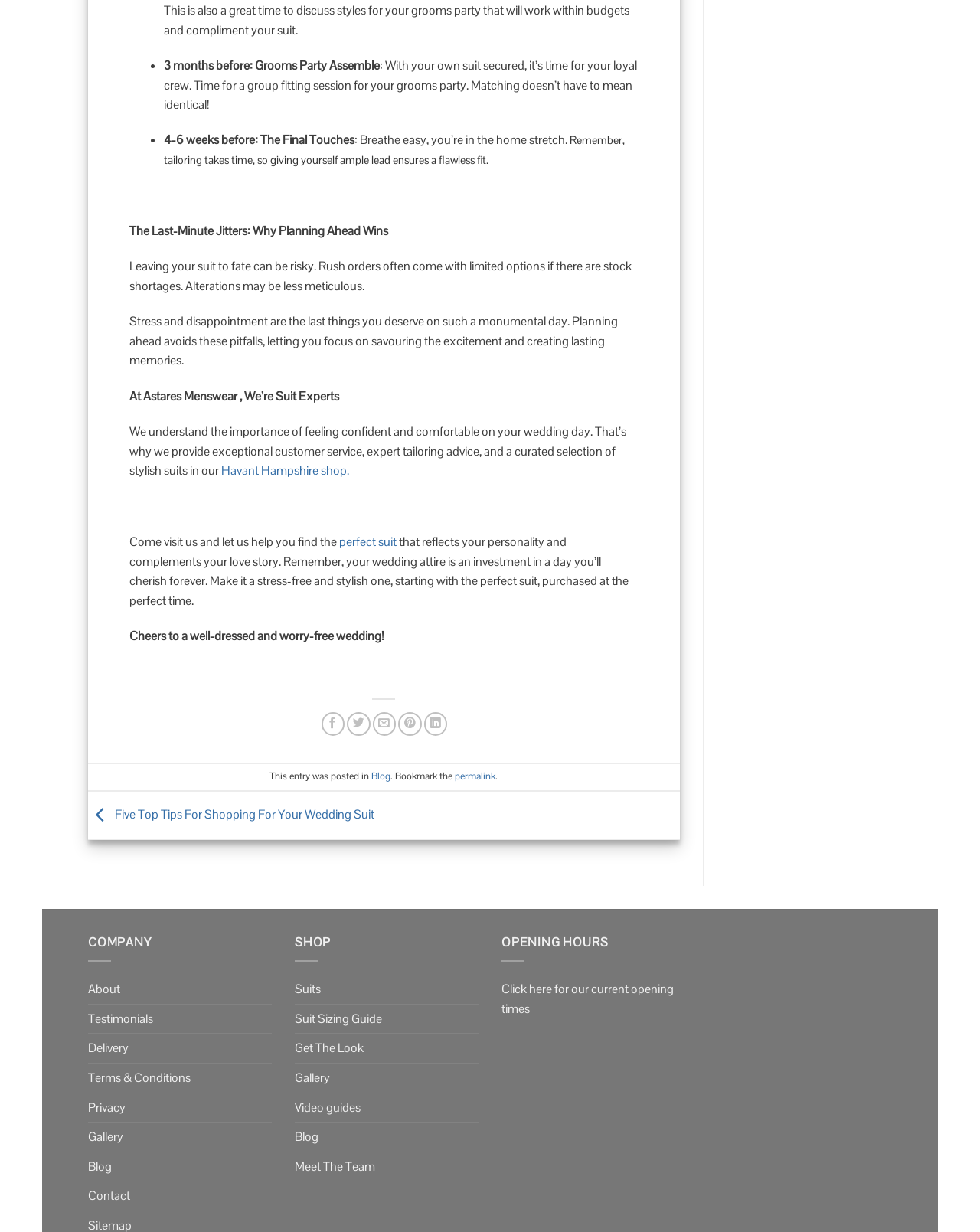Specify the bounding box coordinates of the region I need to click to perform the following instruction: "Find the perfect suit". The coordinates must be four float numbers in the range of 0 to 1, i.e., [left, top, right, bottom].

[0.346, 0.433, 0.405, 0.446]